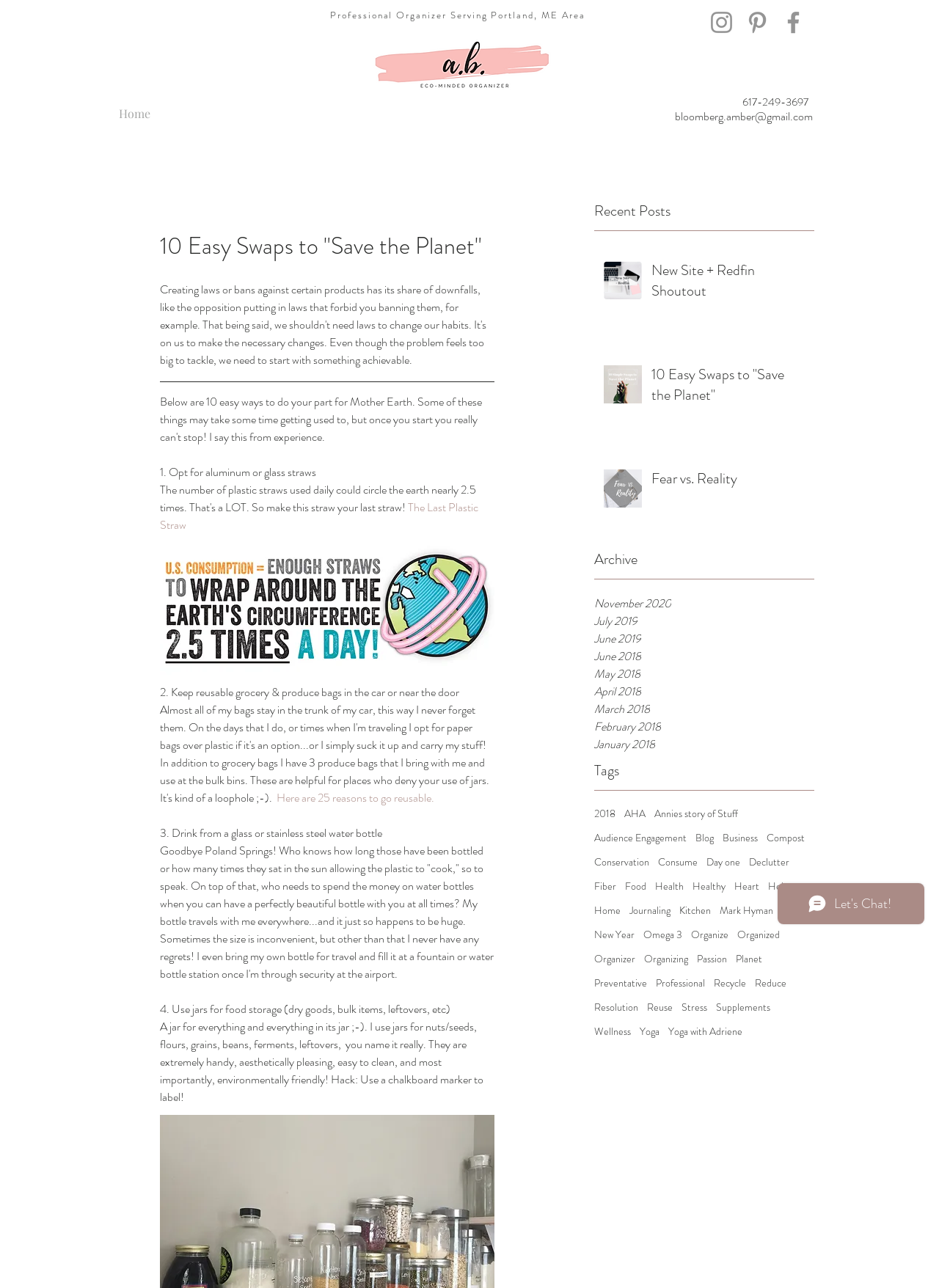Explain the webpage in detail, including its primary components.

This webpage appears to be a professional organizer's website, with a focus on sustainability and eco-friendliness. At the top of the page, there is a heading that reads "Professional Organizer Serving Portland, ME Area" and a social bar with grey icons for Instagram, Pinterest, and Facebook. Below this, there is a link to the organizer's name, Amber Bloomberg, with an accompanying image.

To the left of the page, there is a navigation menu with links to "Home", "Site", and other sections. Above this menu, there is a heading with the organizer's phone number and email address.

The main content of the page is a list of recent posts, with images and links to each article. The posts are titled "New Site + Redfin Shoutout", "10 Easy Swaps to 'Save the Planet'", and "Fear vs. Reality". Each post has a brief summary and a link to read more.

Below the recent posts, there are sections for "Archive" and "Tags". The "Archive" section lists links to posts from different months and years, while the "Tags" section lists various keywords related to sustainability, organizing, and health.

Throughout the page, there are several images and icons, including a grey Instagram icon, a grey Pinterest icon, and a grey Facebook icon. The overall layout is clean and easy to navigate, with clear headings and concise text.